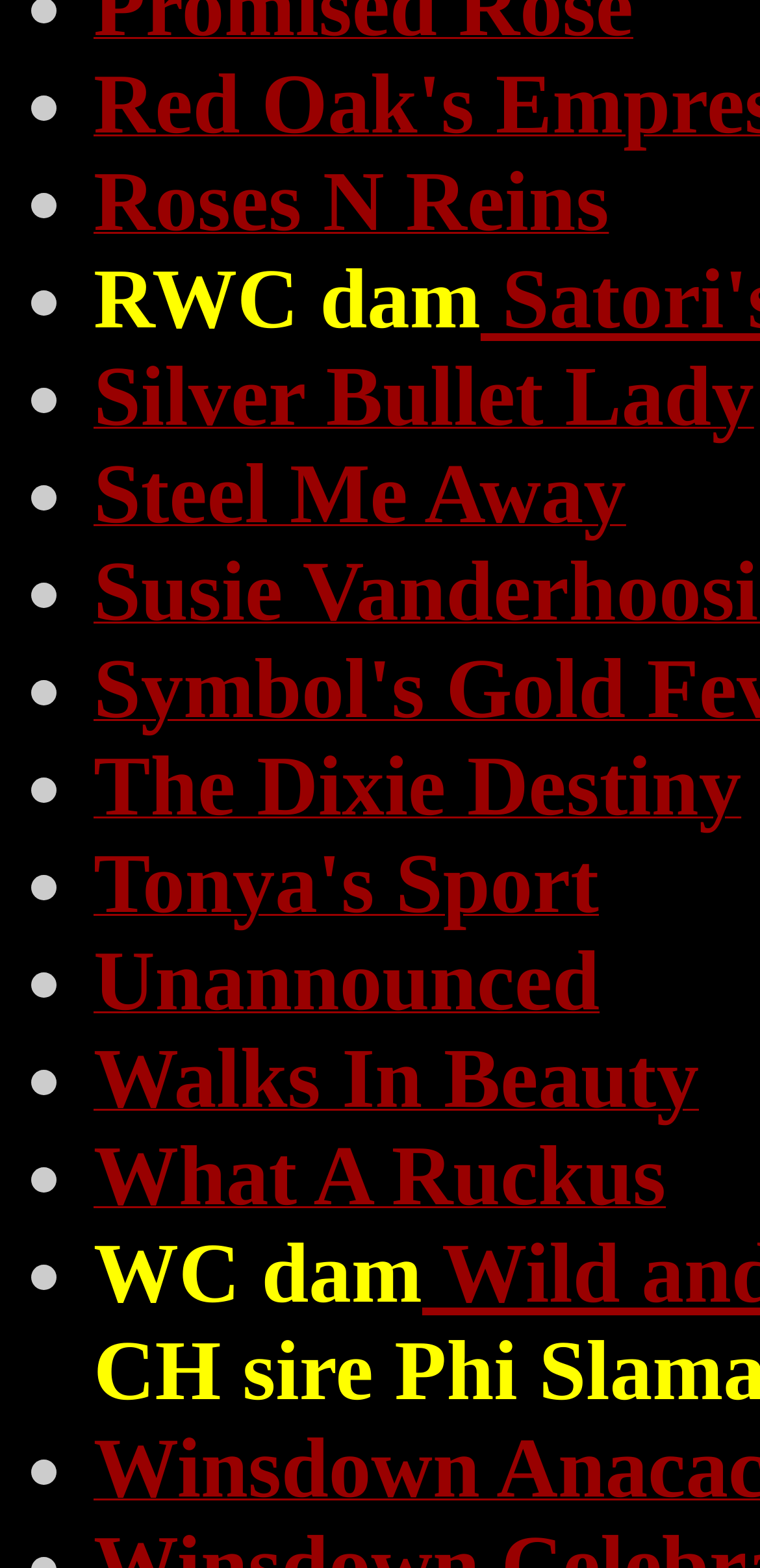What is the first horse's name?
Please provide a single word or phrase based on the screenshot.

Promised Rose